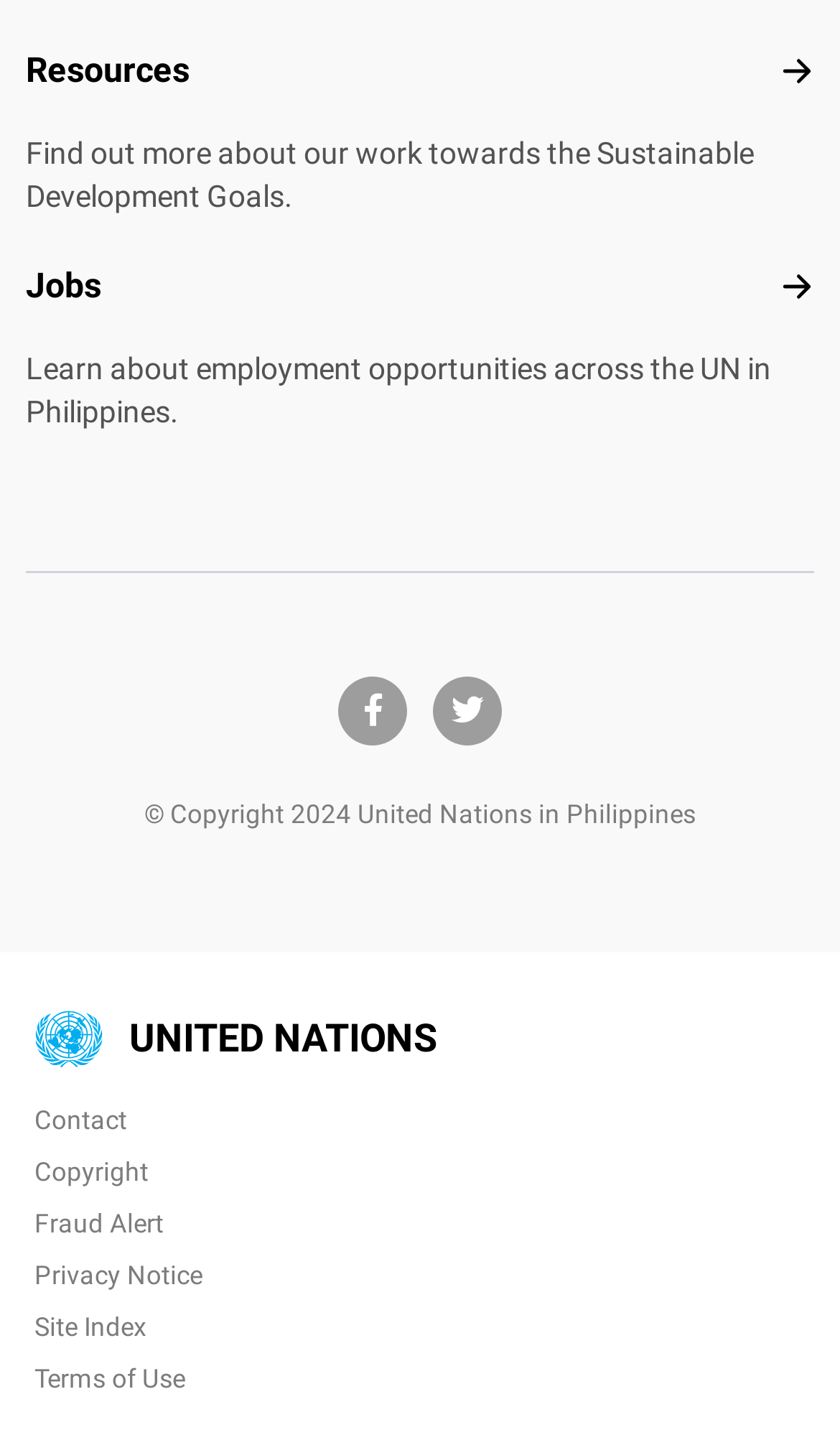Find the bounding box coordinates of the clickable area that will achieve the following instruction: "View Results UK".

None